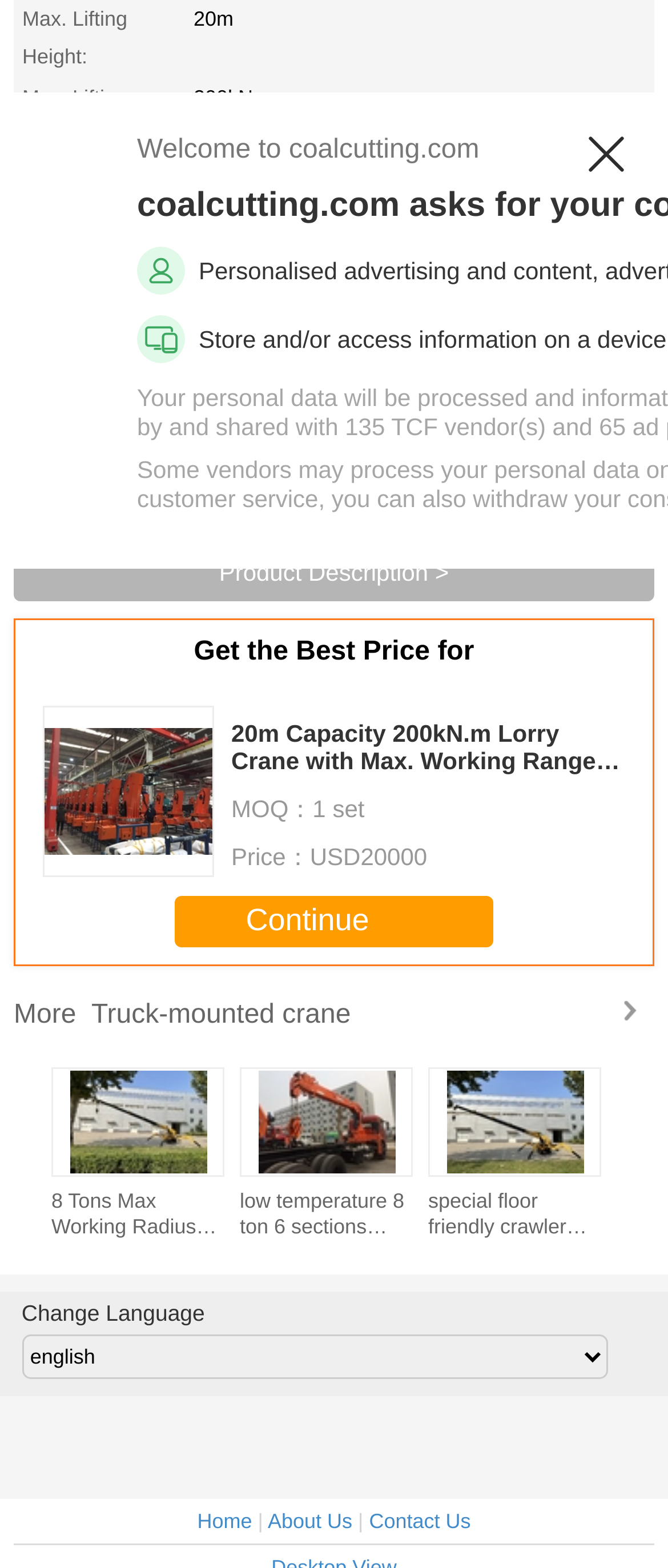Determine the bounding box coordinates of the clickable region to carry out the instruction: "Check the price of the crane".

[0.464, 0.537, 0.64, 0.555]